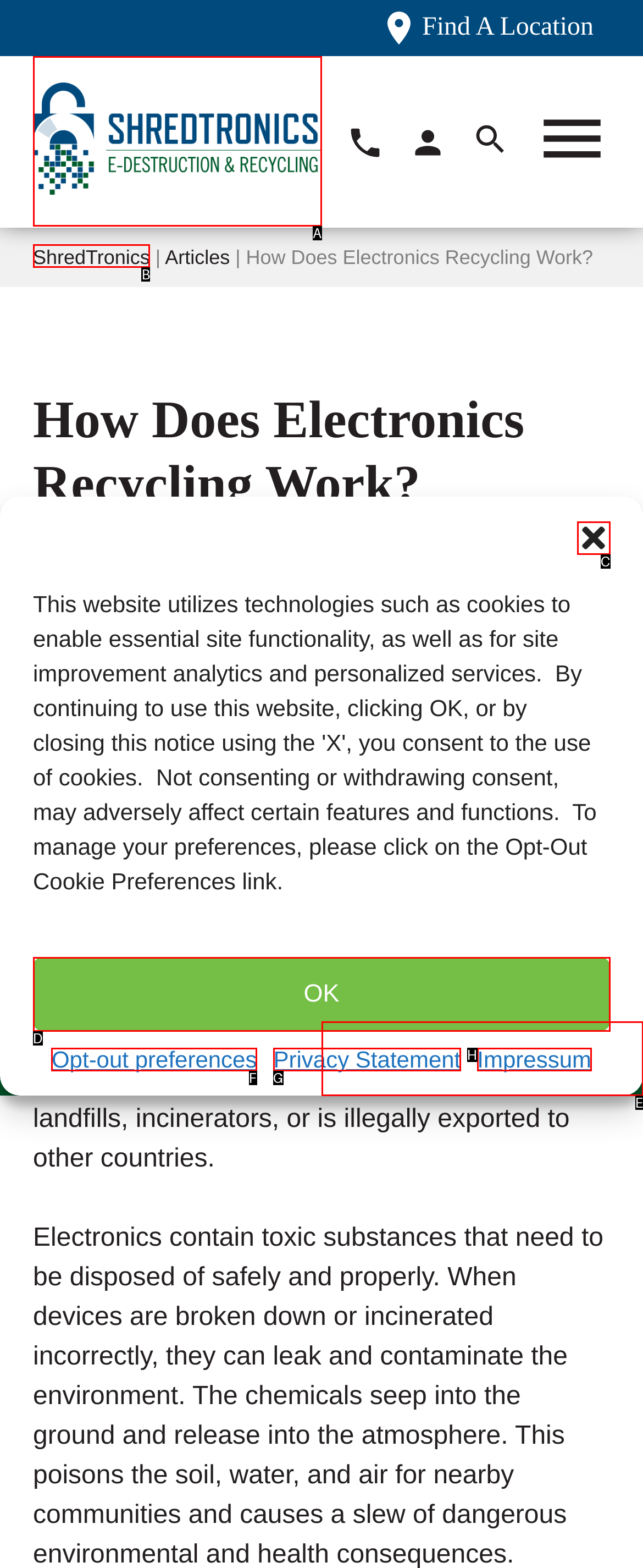Pick the HTML element that corresponds to the description: Opt-out preferences
Answer with the letter of the correct option from the given choices directly.

F